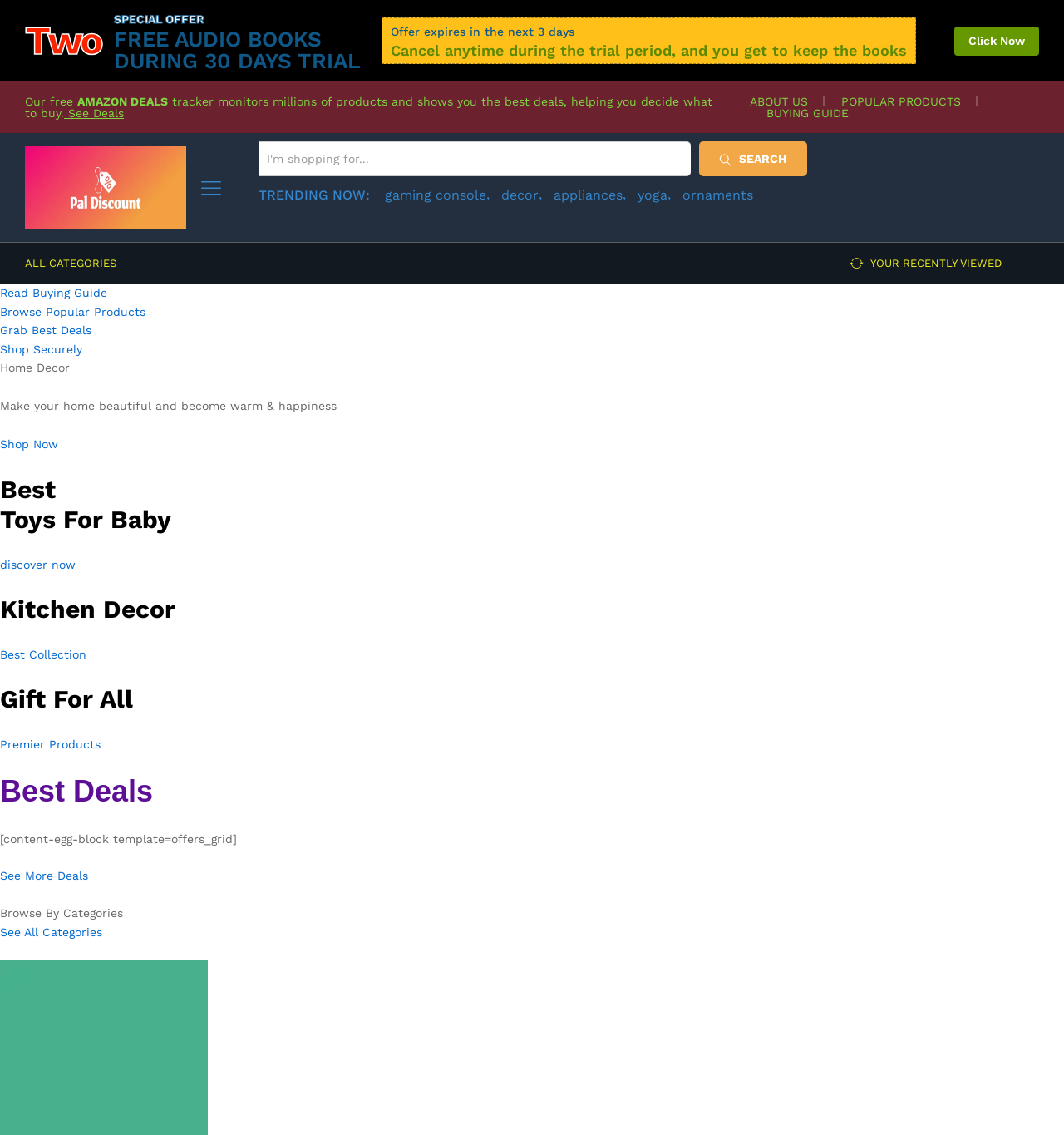Specify the bounding box coordinates for the region that must be clicked to perform the given instruction: "View Amazon Deals".

[0.06, 0.094, 0.116, 0.106]